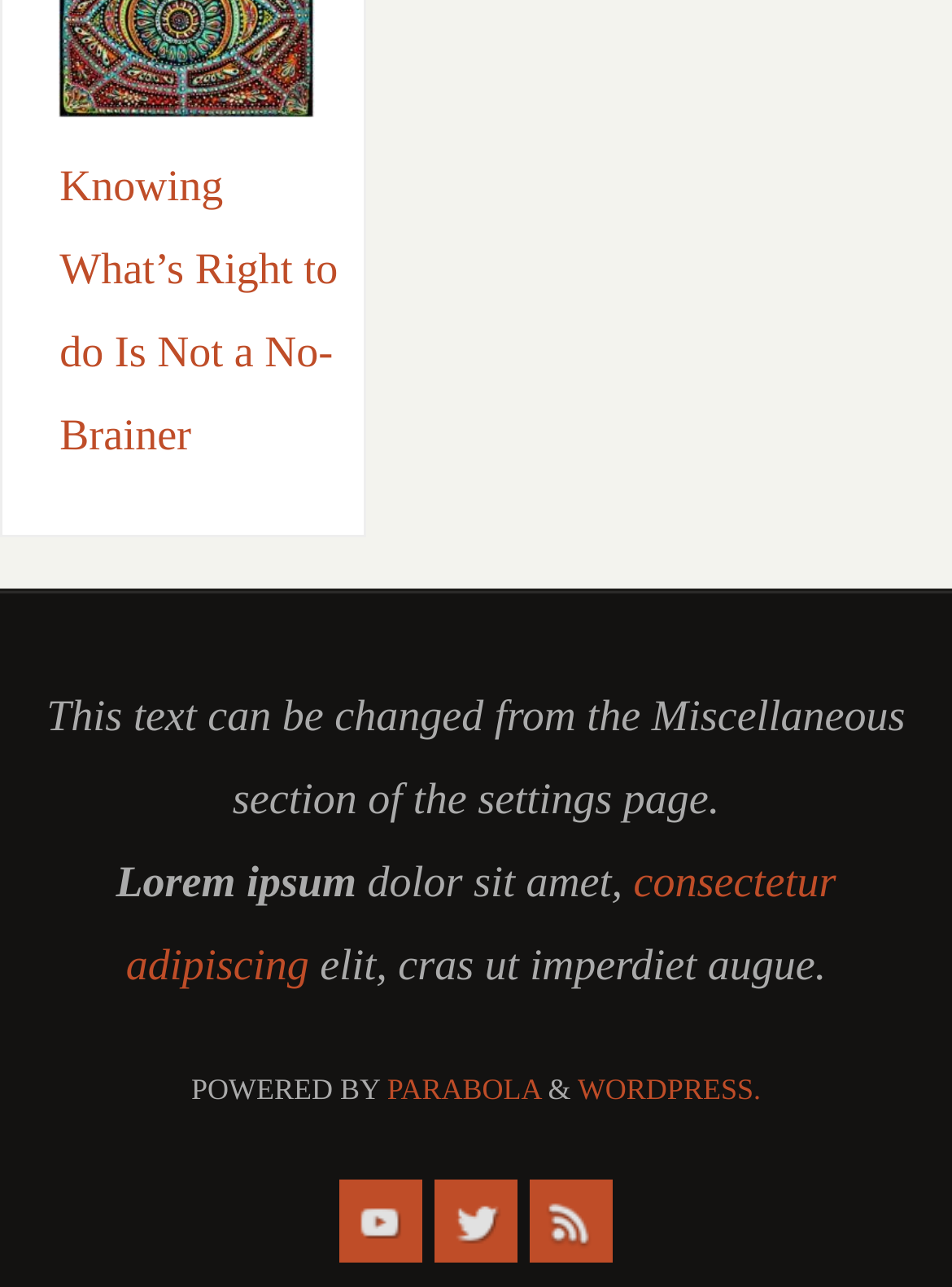How many words are in the second sentence?
Using the visual information, respond with a single word or phrase.

5